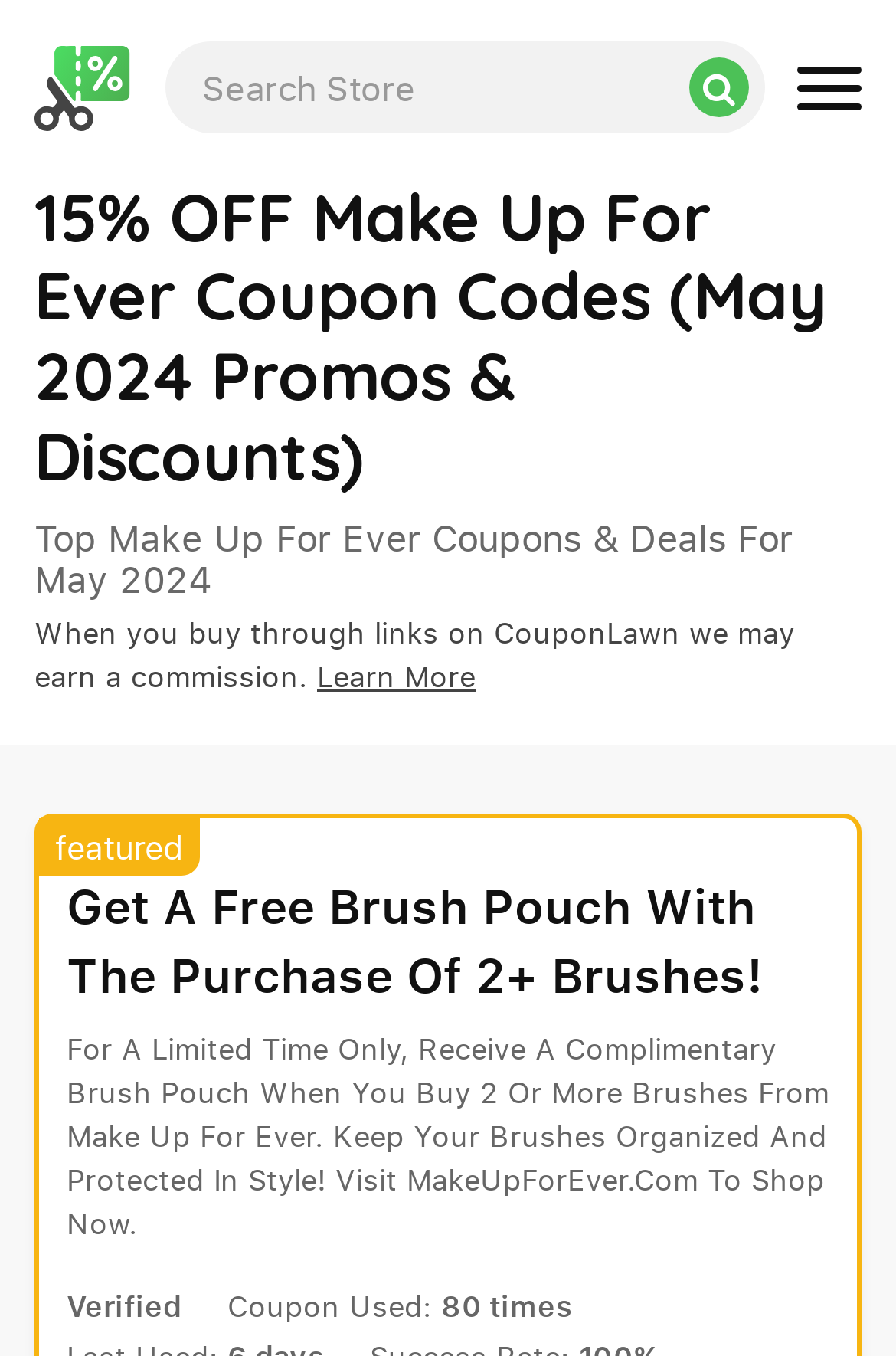Look at the image and give a detailed response to the following question: What is the discount offered on Make Up For Ever products?

The discount offered on Make Up For Ever products can be found in the heading '15% OFF Make Up For Ever Coupon Codes (May 2024 Promos & Discounts)' which indicates that users can get up to 15% off on their purchases.